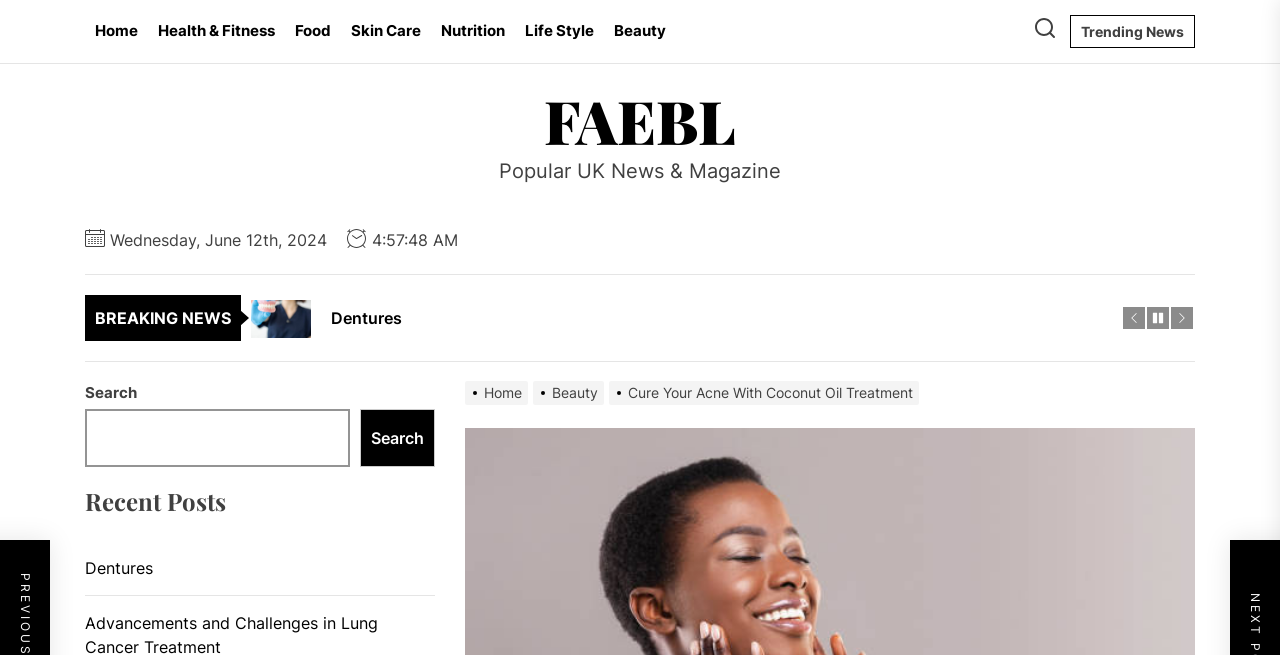Identify the bounding box coordinates for the UI element described as follows: "Trending News". Ensure the coordinates are four float numbers between 0 and 1, formatted as [left, top, right, bottom].

[0.836, 0.023, 0.934, 0.073]